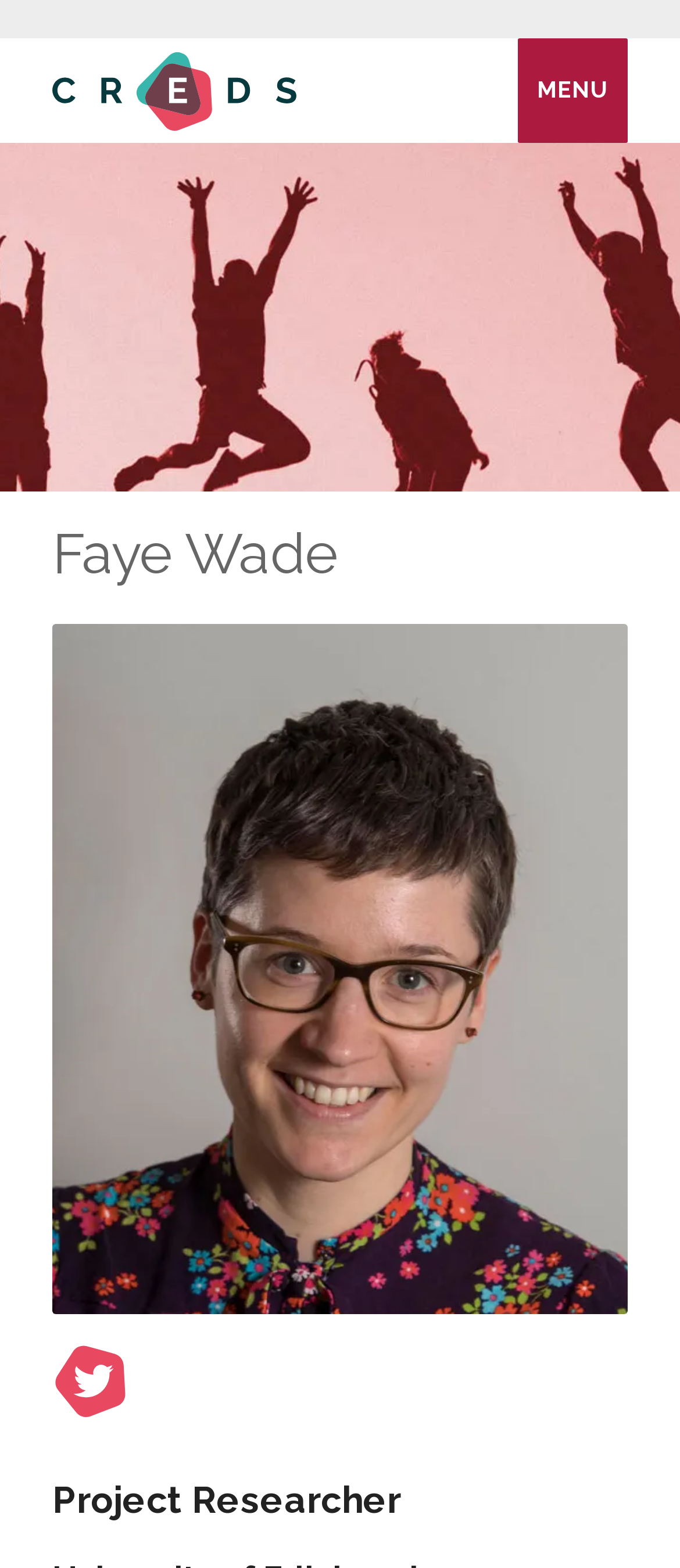Give a full account of the webpage's elements and their arrangement.

The webpage is about Faye Wade, a project researcher, and is affiliated with CREDS. At the top left corner, there is a CREDS logo, which is an image linked to the CREDS website. On the top right corner, there is a MENU button that controls the site navigation and social navigation. 

Below the MENU button, there is a large edited photo of people jumping, attributed to Val Vesa on Unsplash, which spans the entire width of the page. Above this photo, there is a heading with Faye Wade's name. 

On the bottom left corner, there is a Twitter link with a Twitter icon, and at the very bottom, there is a heading that describes Faye Wade's profession as a Project Researcher.